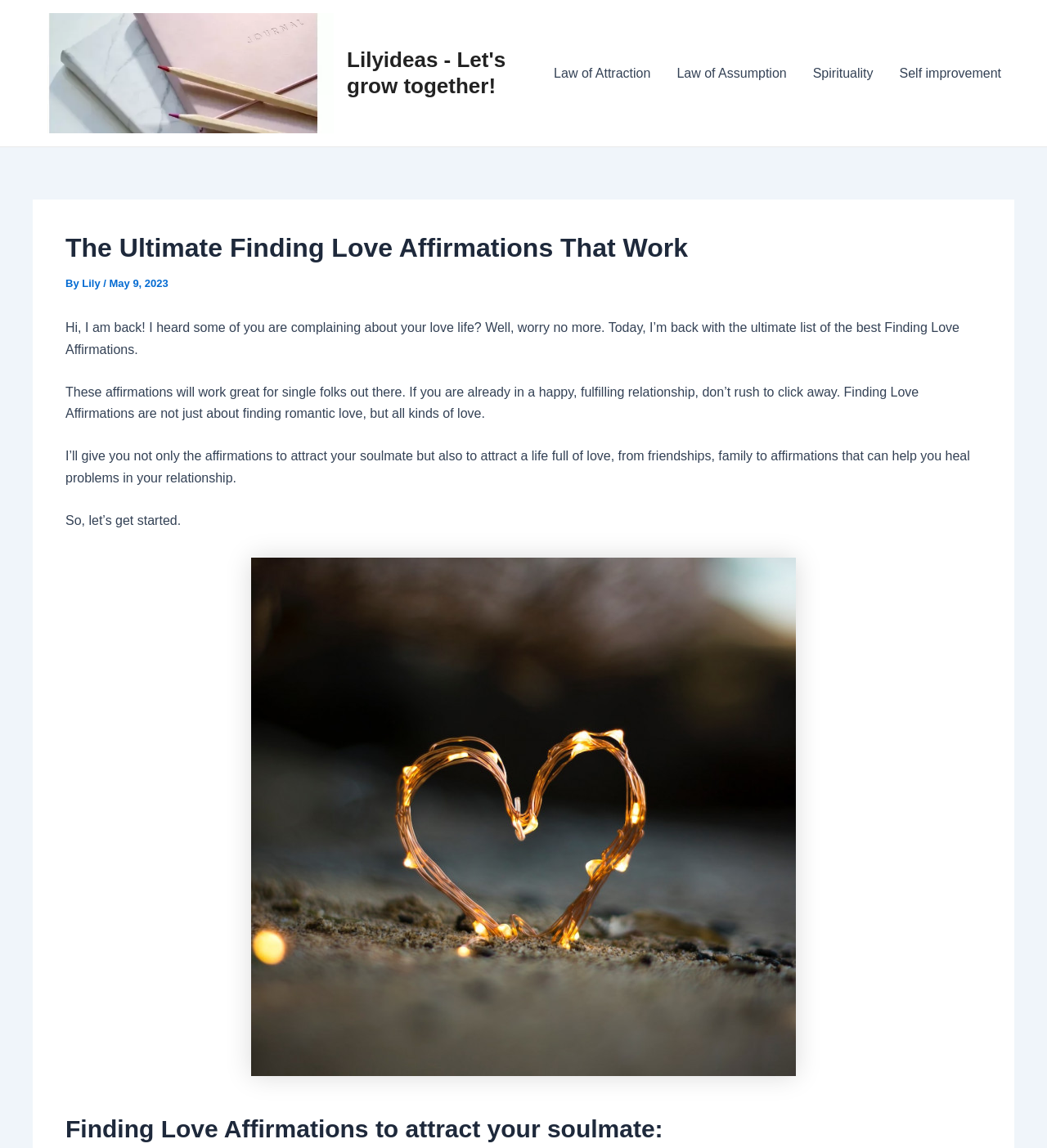Determine the bounding box coordinates in the format (top-left x, top-left y, bottom-right x, bottom-right y). Ensure all values are floating point numbers between 0 and 1. Identify the bounding box of the UI element described by: Spirituality

[0.764, 0.035, 0.846, 0.092]